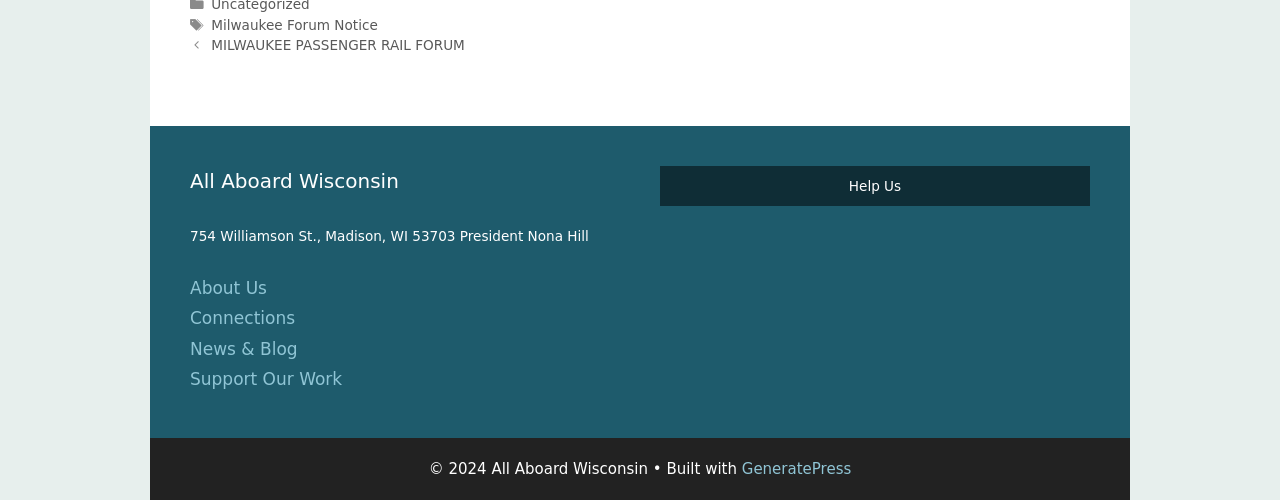Kindly provide the bounding box coordinates of the section you need to click on to fulfill the given instruction: "View Milwaukee passenger rail forum".

[0.165, 0.074, 0.363, 0.106]